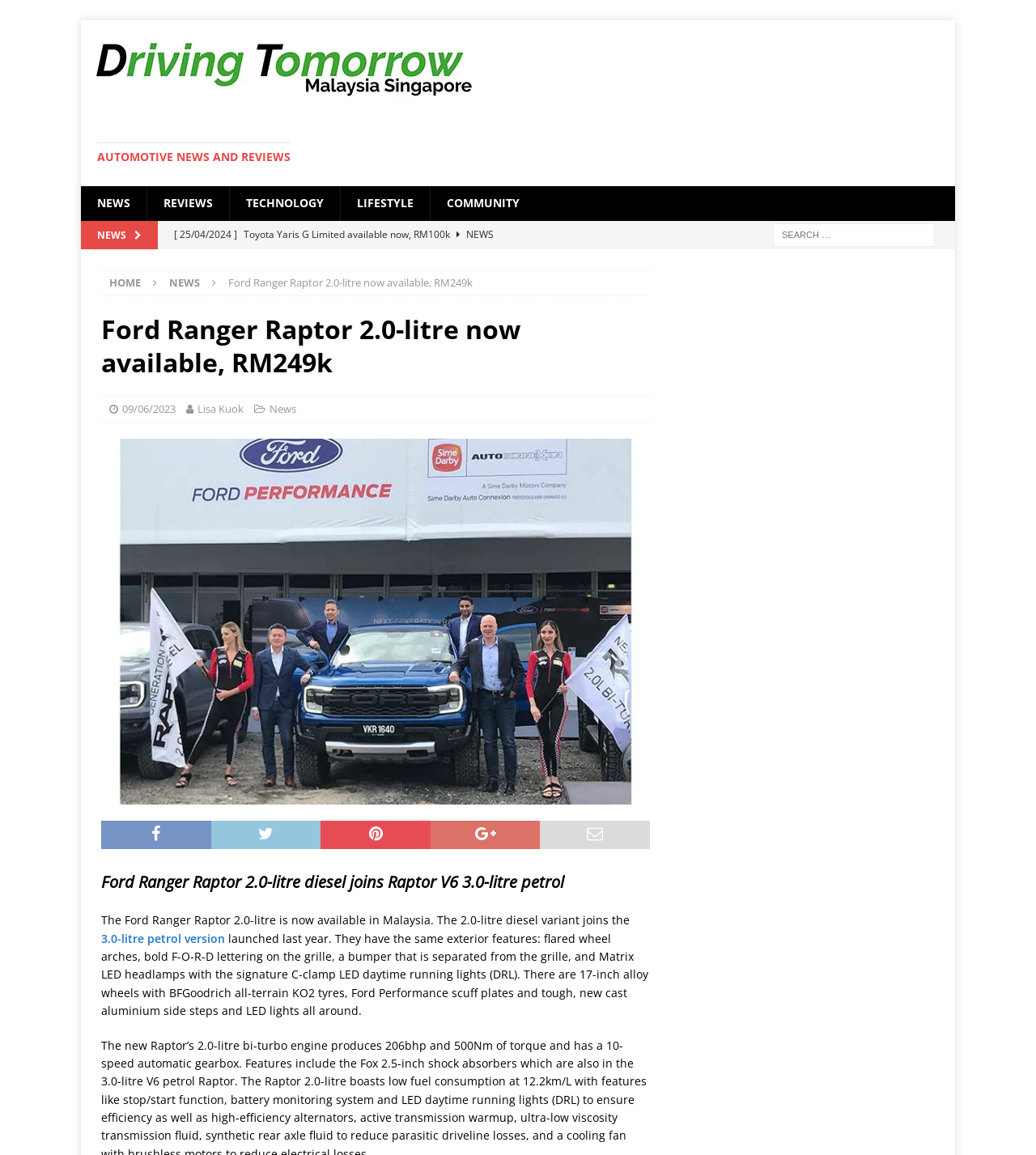Identify and provide the text of the main header on the webpage.

Ford Ranger Raptor 2.0-litre now available, RM249k